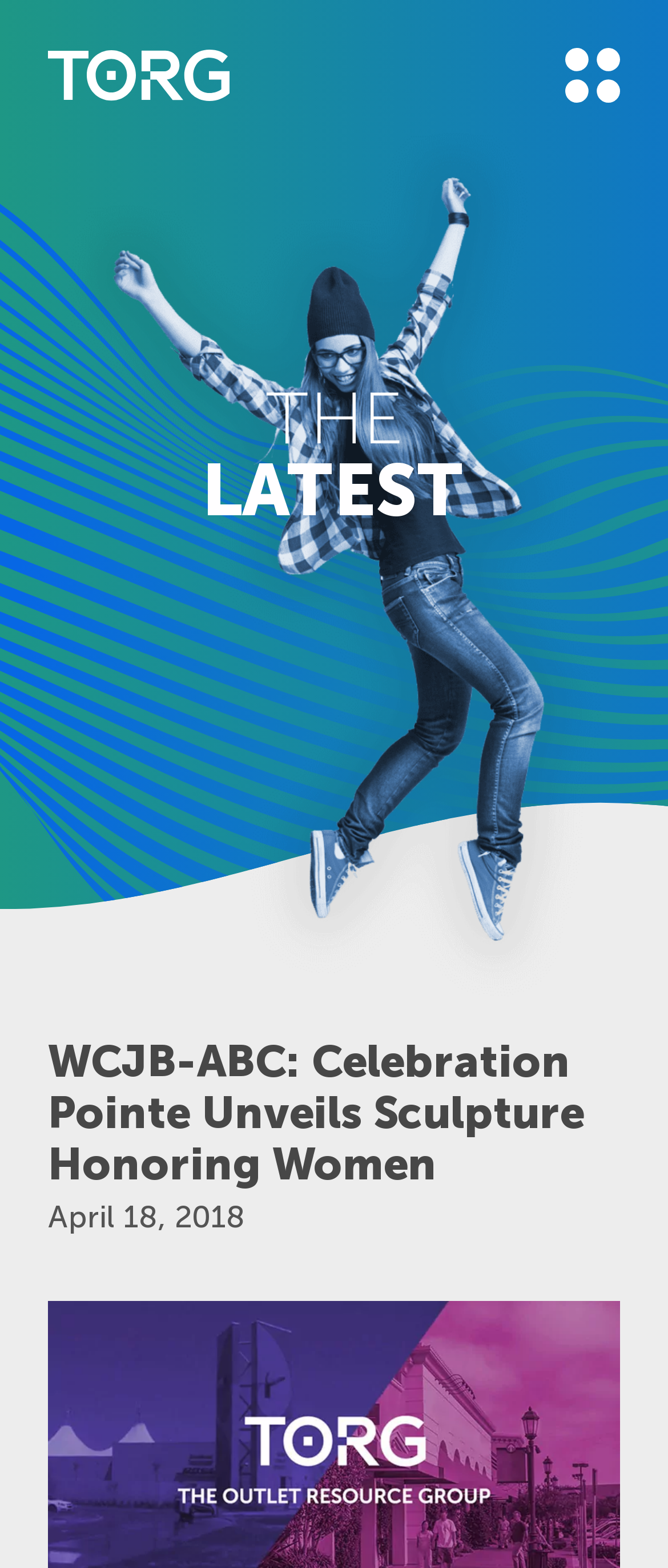Answer the question in a single word or phrase:
What is the main topic of the article?

Celebration Pointe sculpture